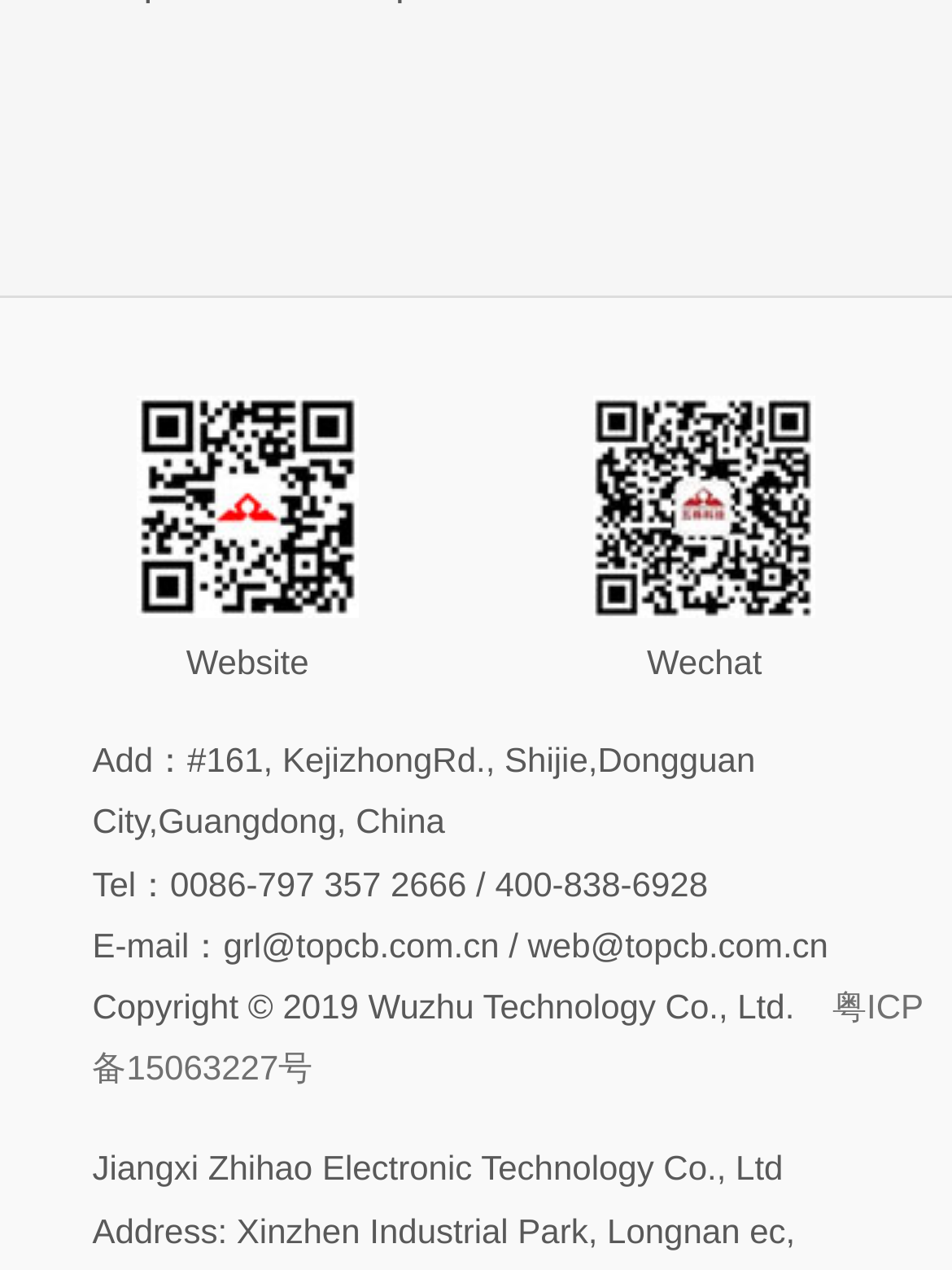What is the company's phone number?
Please provide a single word or phrase as your answer based on the image.

0086-797 357 2666 / 400-838-6928